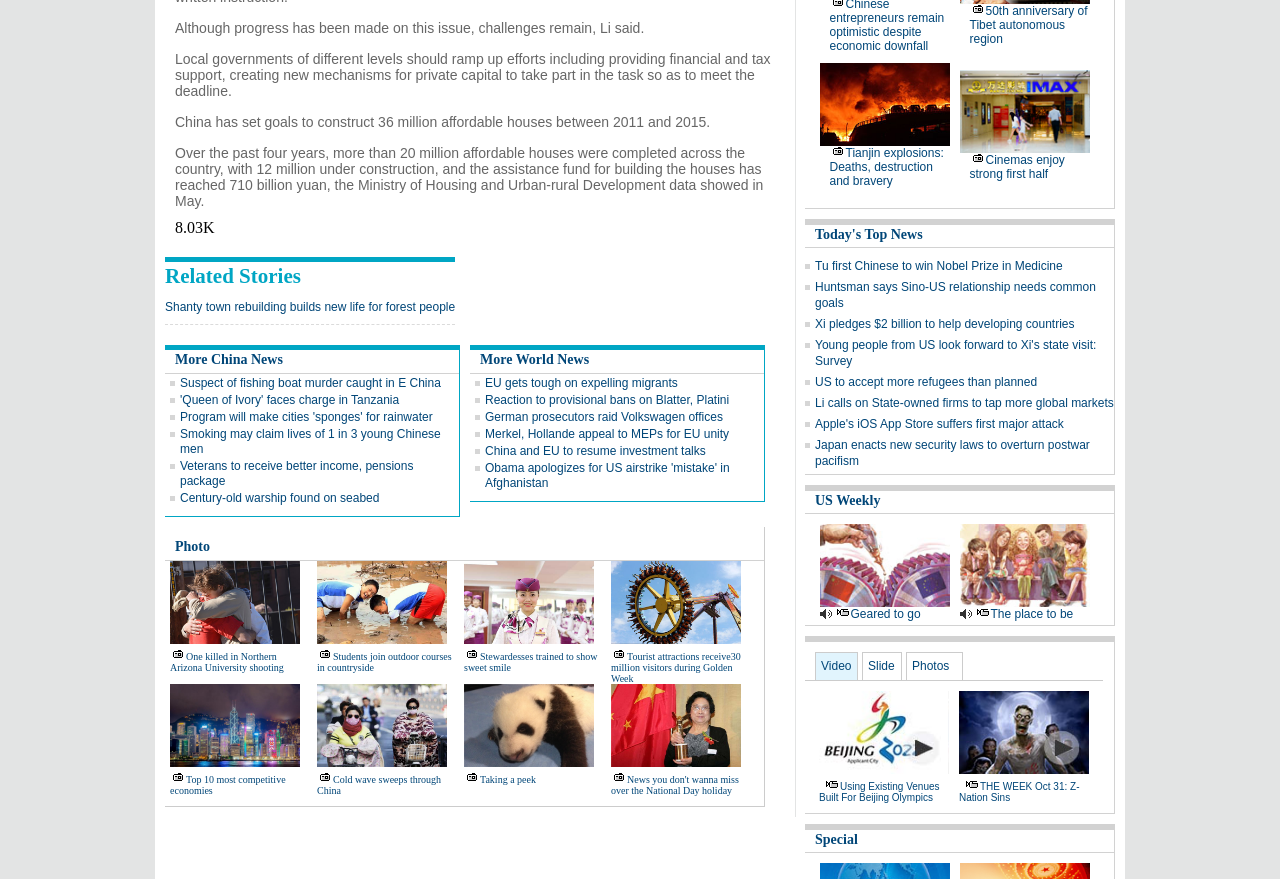Could you specify the bounding box coordinates for the clickable section to complete the following instruction: "Read the 'Recent Posts'"?

None